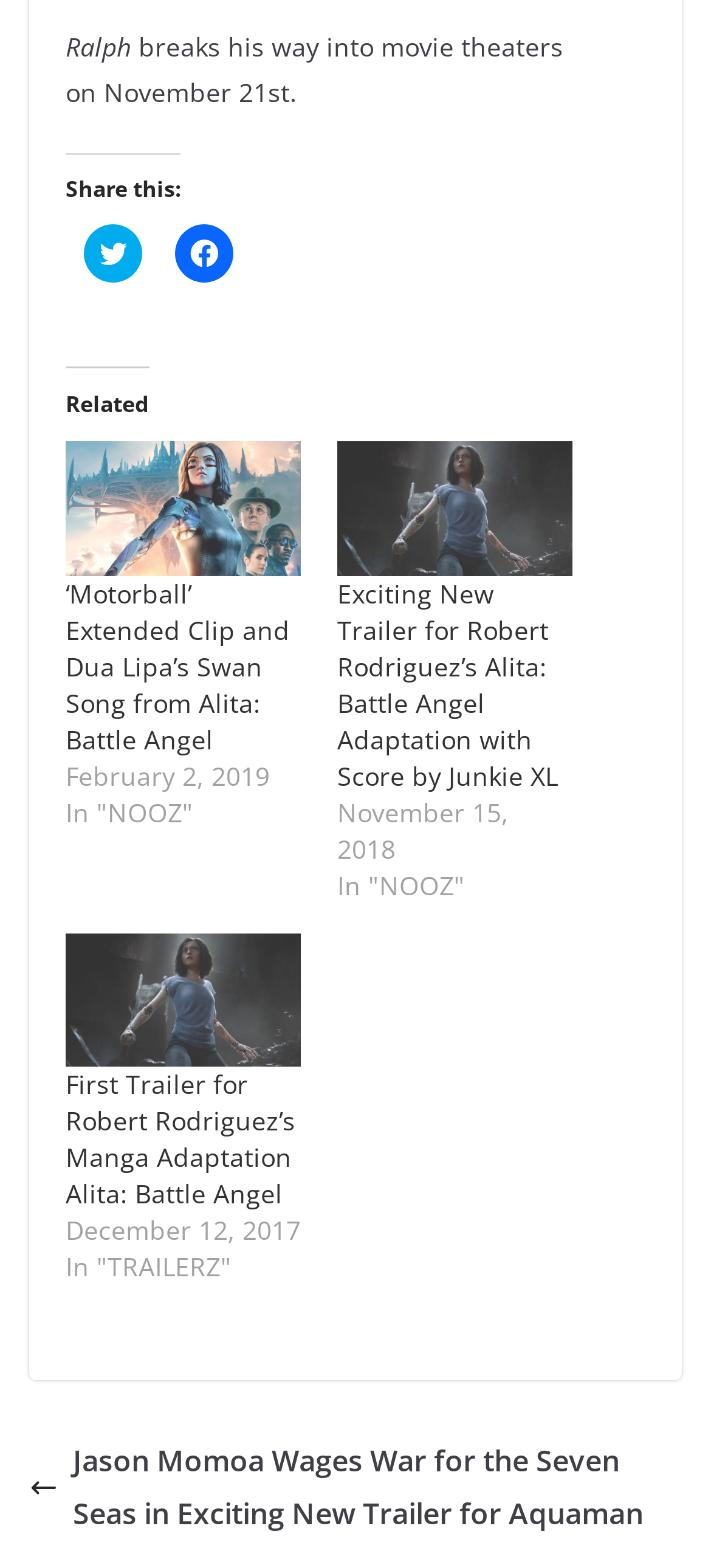Please find the bounding box coordinates of the element that you should click to achieve the following instruction: "Check out Exciting New Trailer for Robert Rodriguez's Alita: Battle Angel Adaptation with Score by Junkie XL". The coordinates should be presented as four float numbers between 0 and 1: [left, top, right, bottom].

[0.474, 0.281, 0.805, 0.367]